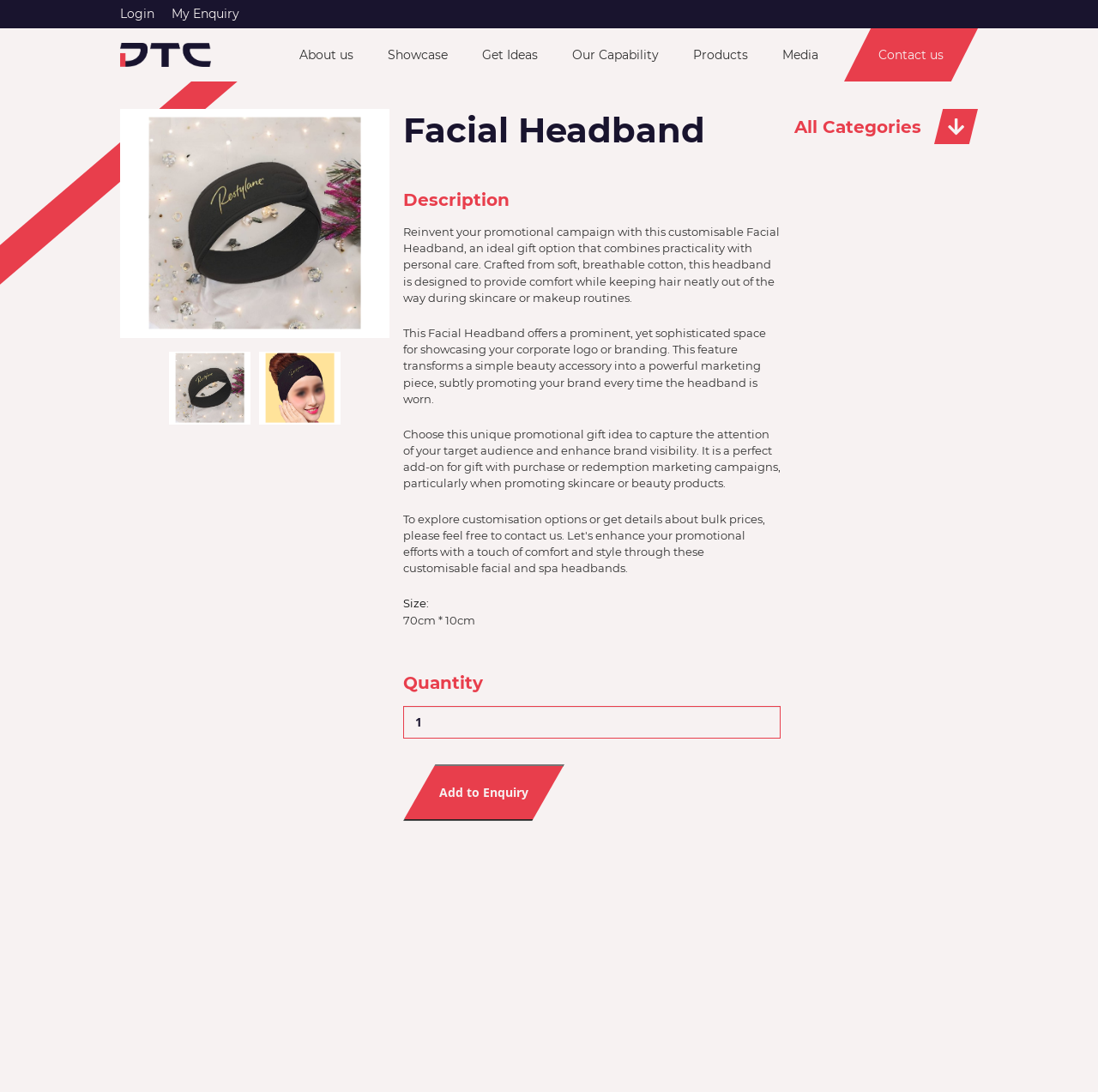Please give a succinct answer using a single word or phrase:
What is the size of the Facial Headband?

70cm * 10cm